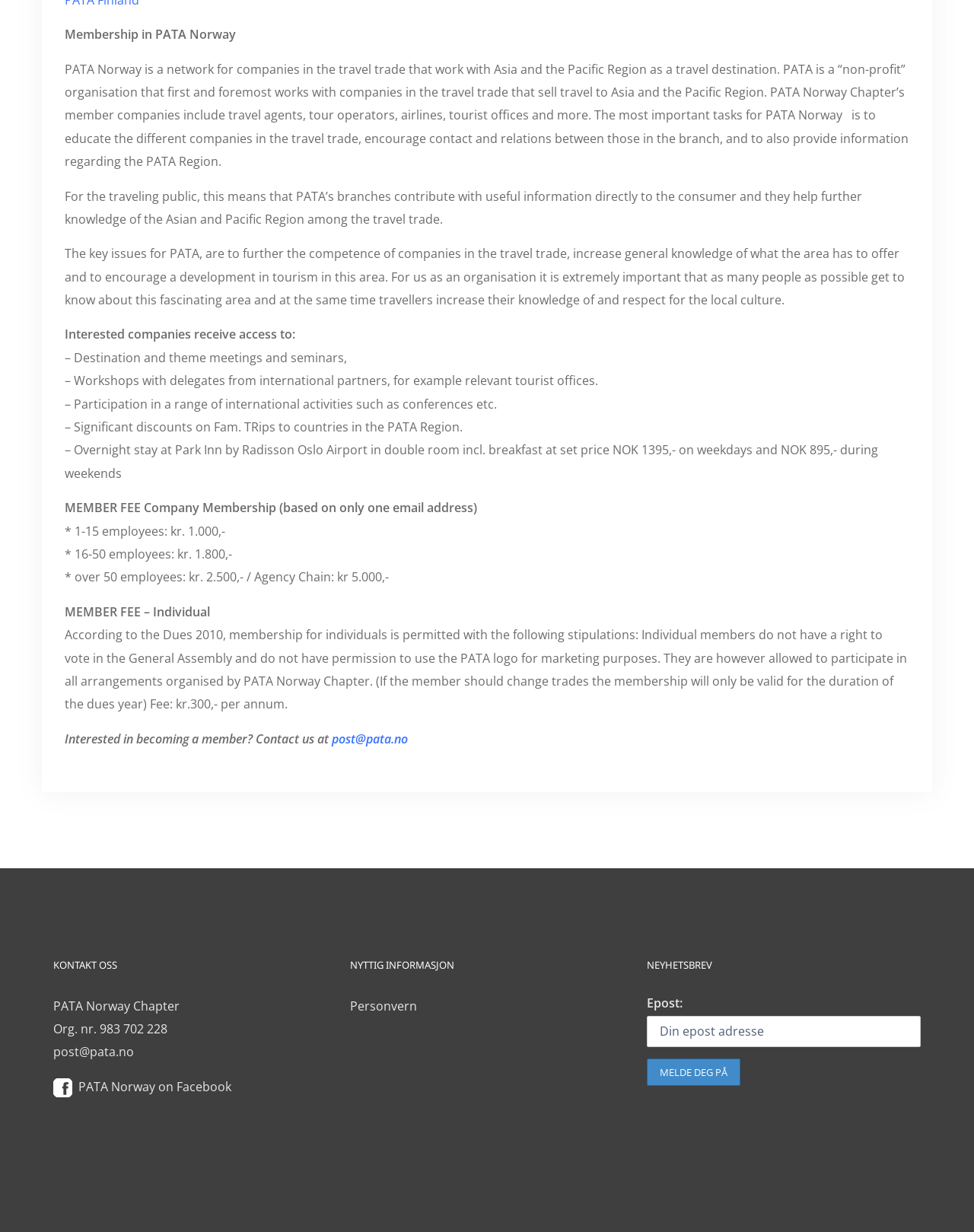Use a single word or phrase to answer the question:
How can interested companies contact PATA Norway?

post@pata.no